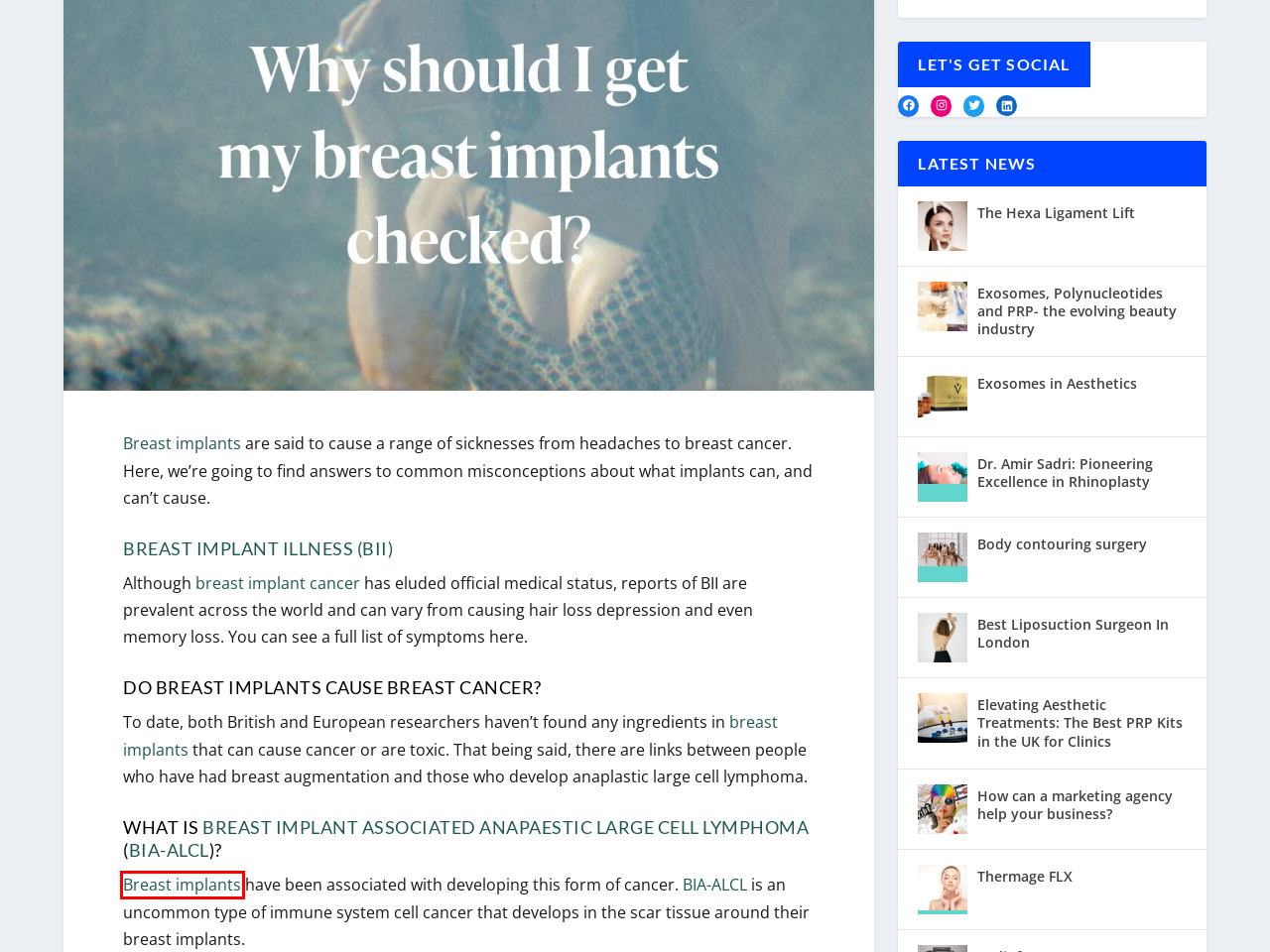Consider the screenshot of a webpage with a red bounding box around an element. Select the webpage description that best corresponds to the new page after clicking the element inside the red bounding box. Here are the candidates:
A. Thermage FLX - The Harley Street Journal
B. Dr. Amir Sadri: Pioneering Excellence in Rhinoplasty - The Harley Street Journal
C. Breast Implant Illness | BII Symptoms & Treatment | Breast Implant Health Check
D. Exosomes, Polynucleotides and PRP- the evolving beauty industry - The Harley Street Journal
E. How can a marketing agency help your business? - The Harley Street Journal
F. The Hexa Ligament Lift - The Harley Street Journal
G. Best Liposuction Surgeon In London - The Harley Street Journal
H. Breast Enlargement (Augmentation) London | Paul Harris | Breast Implants

H